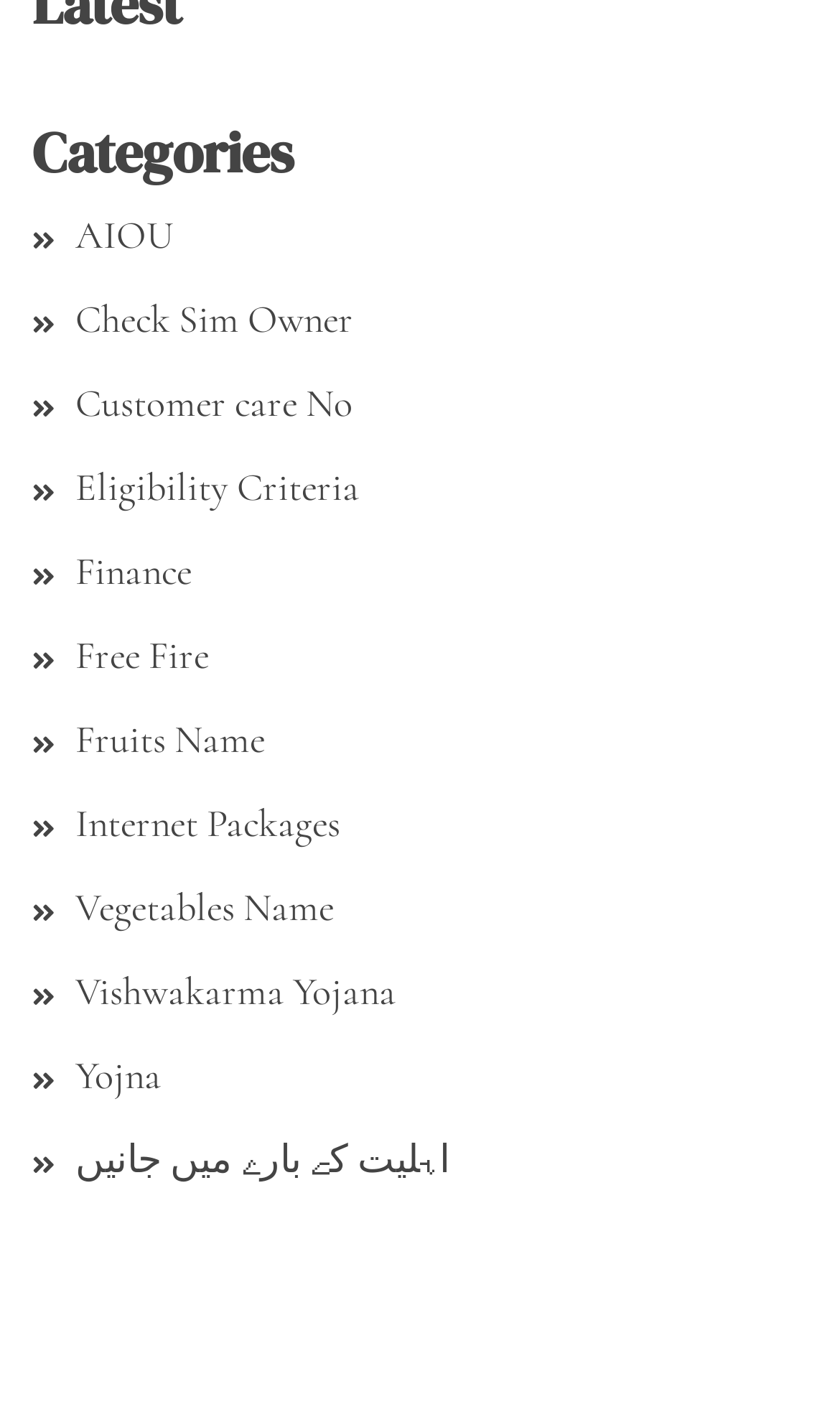Please predict the bounding box coordinates of the element's region where a click is necessary to complete the following instruction: "View AIOU". The coordinates should be represented by four float numbers between 0 and 1, i.e., [left, top, right, bottom].

[0.09, 0.15, 0.208, 0.184]